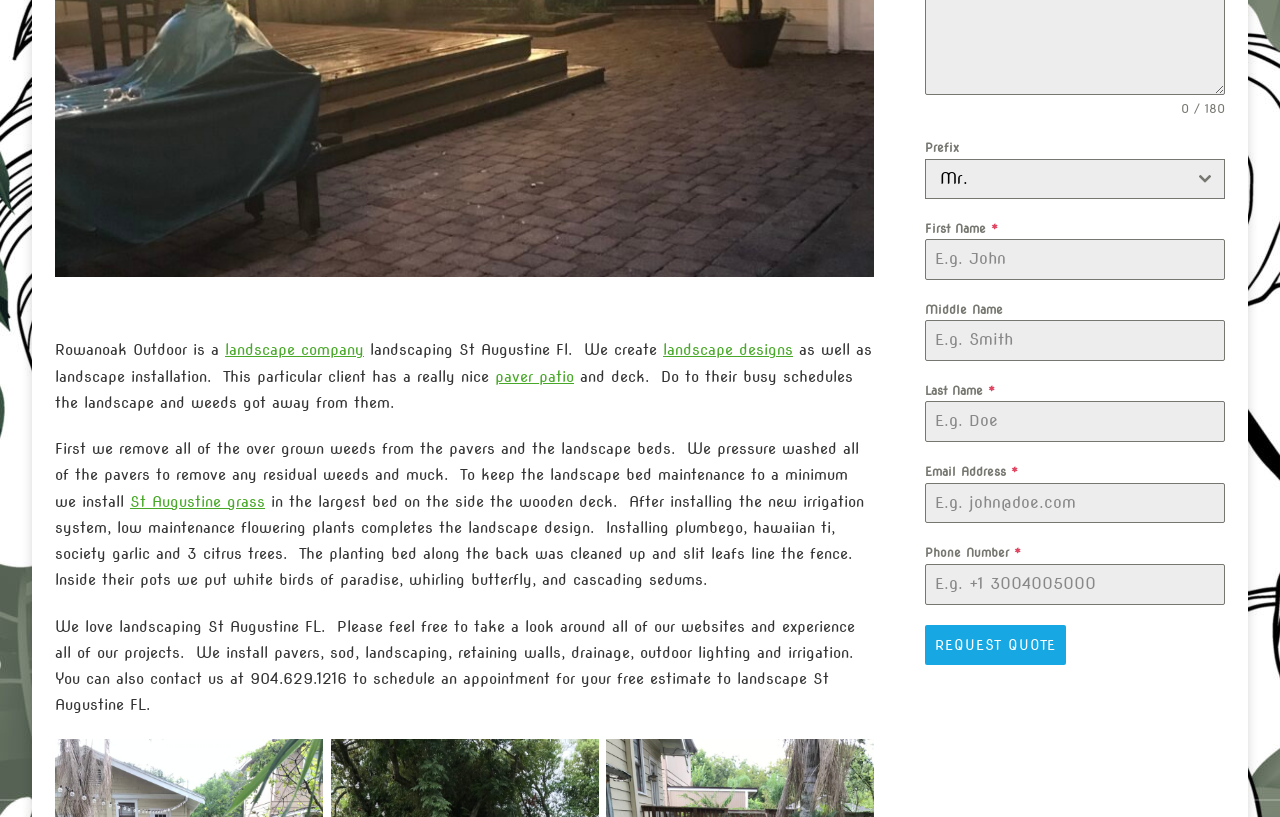Using the webpage screenshot, locate the HTML element that fits the following description and provide its bounding box: "landscape company".

[0.176, 0.418, 0.284, 0.44]